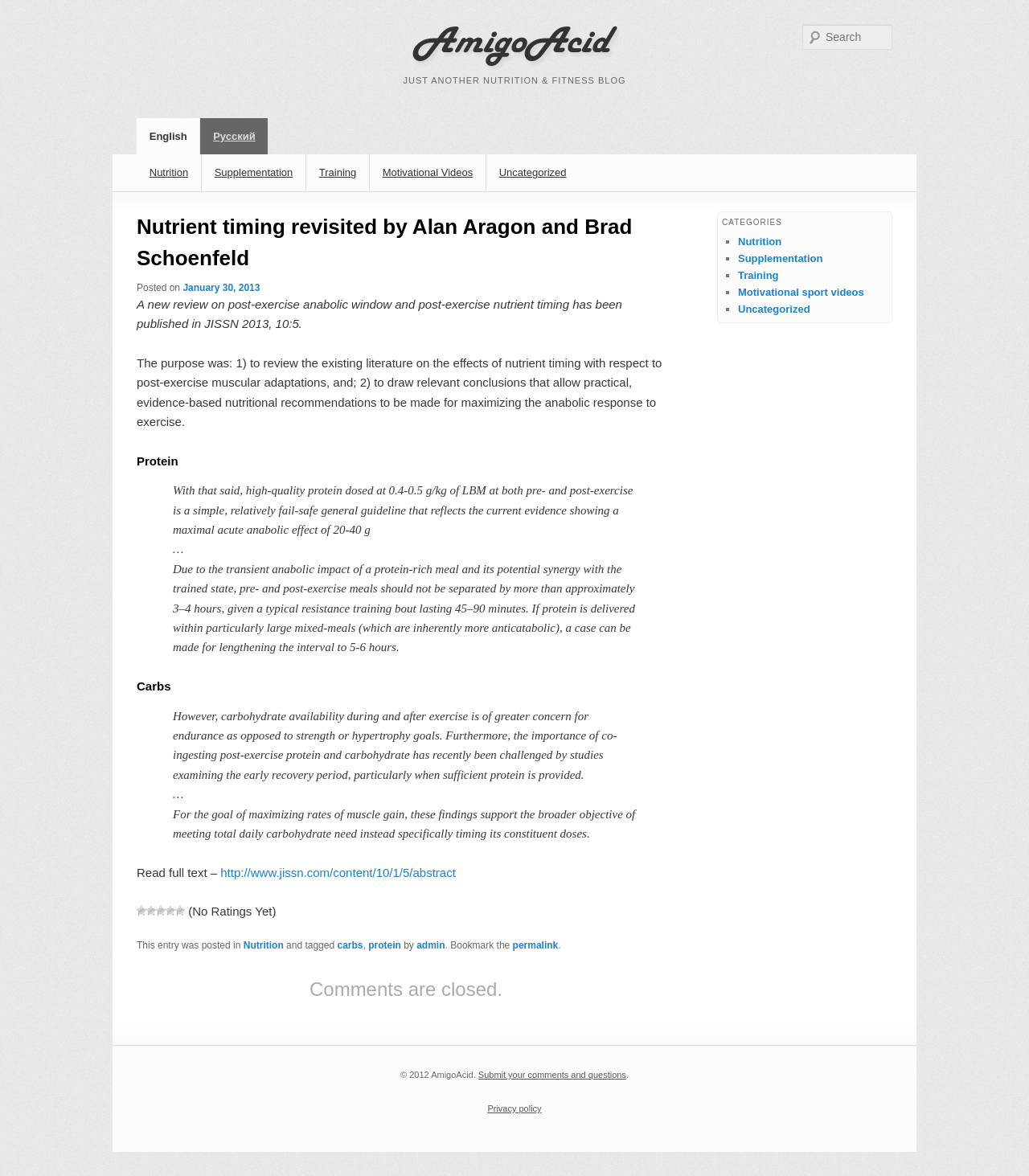Determine the bounding box coordinates for the HTML element mentioned in the following description: "Submit your comments and questions". The coordinates should be a list of four floats ranging from 0 to 1, represented as [left, top, right, bottom].

[0.465, 0.91, 0.608, 0.918]